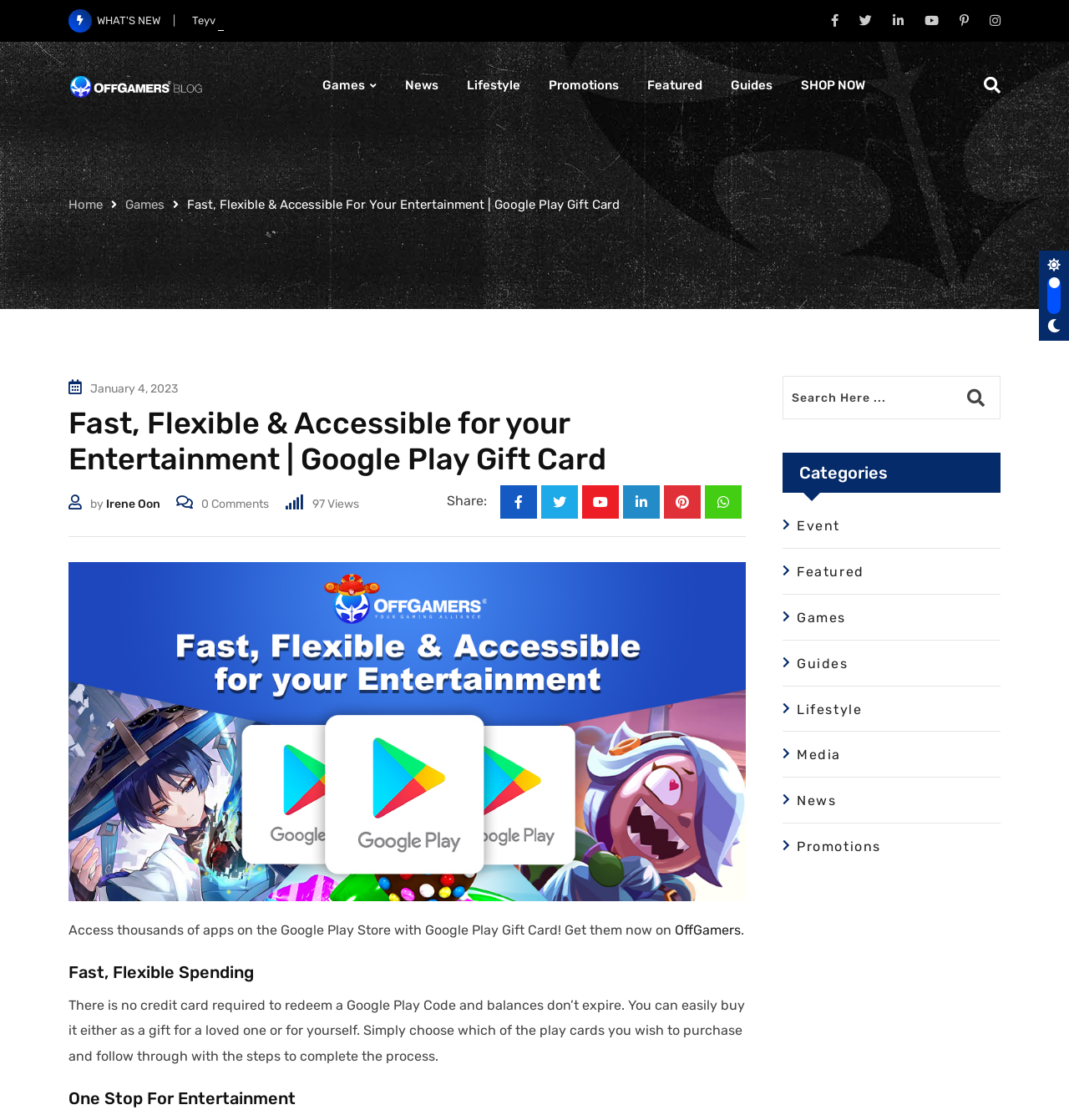Extract the bounding box coordinates for the HTML element that matches this description: "name="s" placeholder="Search Here ..."". The coordinates should be four float numbers between 0 and 1, i.e., [left, top, right, bottom].

[0.733, 0.337, 0.935, 0.374]